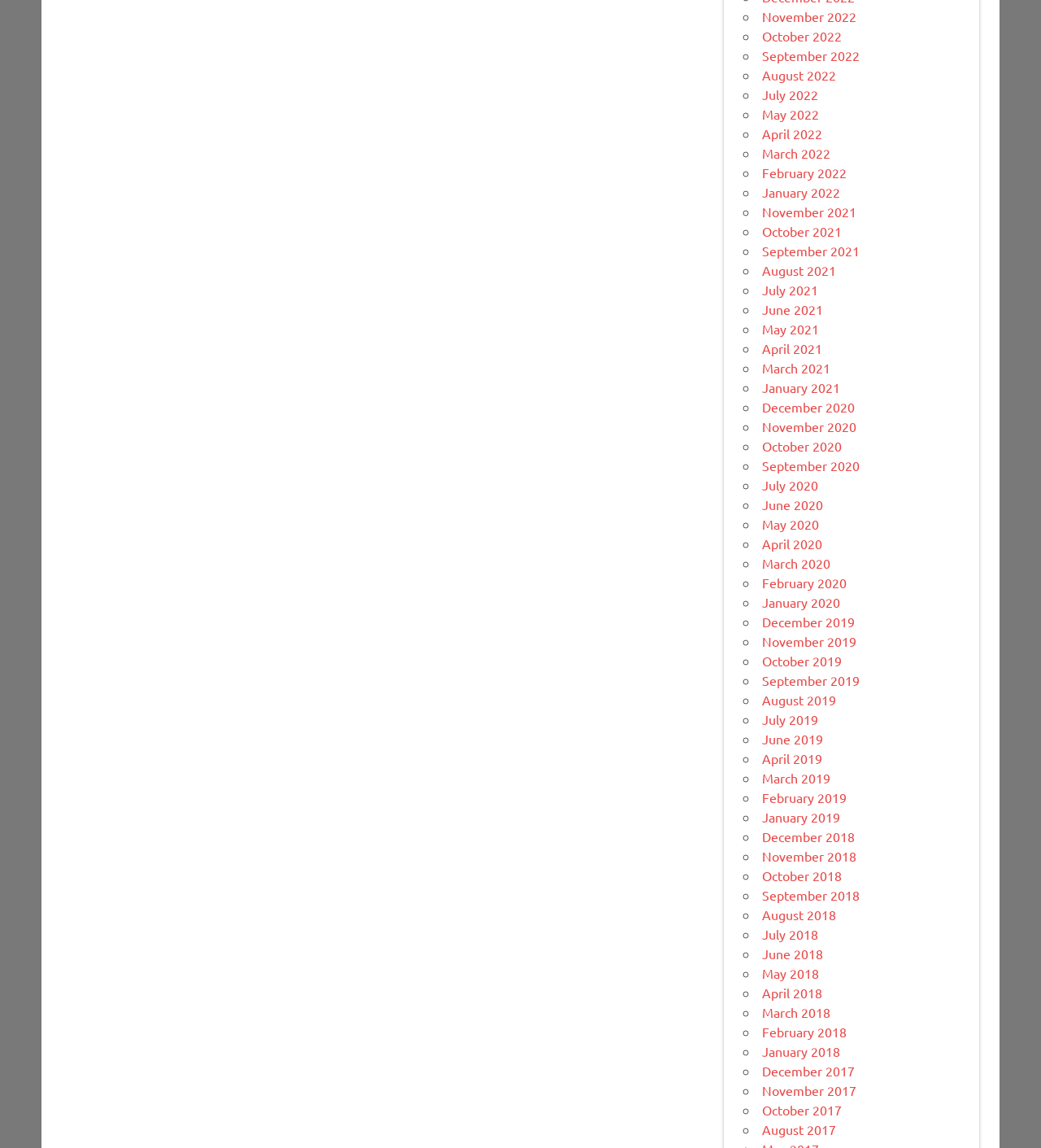Is there a link for March 2021?
Please provide a comprehensive answer to the question based on the webpage screenshot.

I looked at the list of links on the webpage and found that there is a link for March 2021, which is listed among the other months.